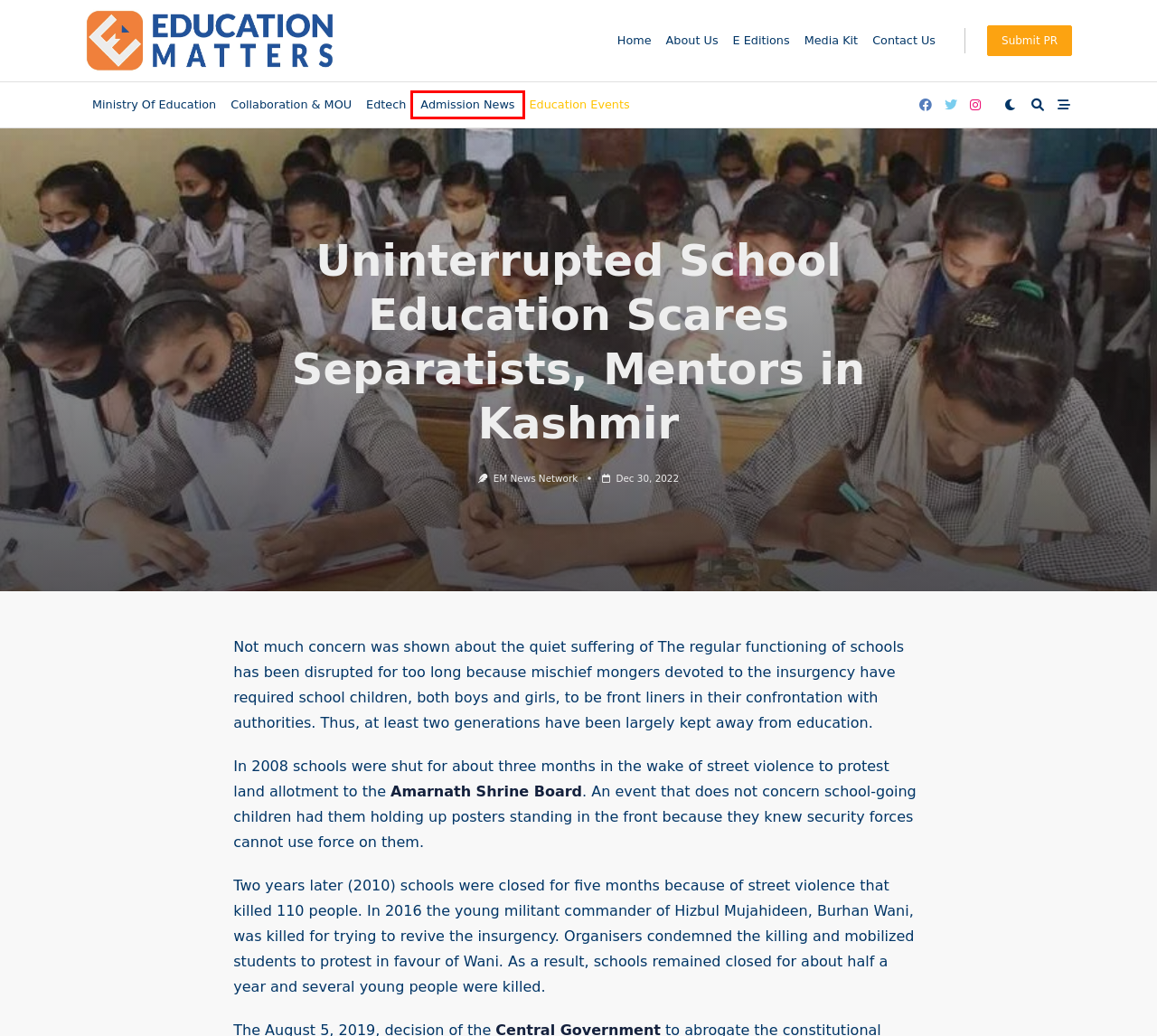Look at the screenshot of a webpage that includes a red bounding box around a UI element. Select the most appropriate webpage description that matches the page seen after clicking the highlighted element. Here are the candidates:
A. About Us - Education Matters Magazine
B. eEditions - Education Matters Magazine
C. Admission News Archives - Education Matters Magazine
D. Education Events Archives - Education Matters Magazine
E. Collaboration & MOU Archives - Education Matters Magazine
F. Edtech Archives - Education Matters Magazine
G. Contact - Education Matters Magazine
H. EM News Network, Author at Education Matters Magazine

C